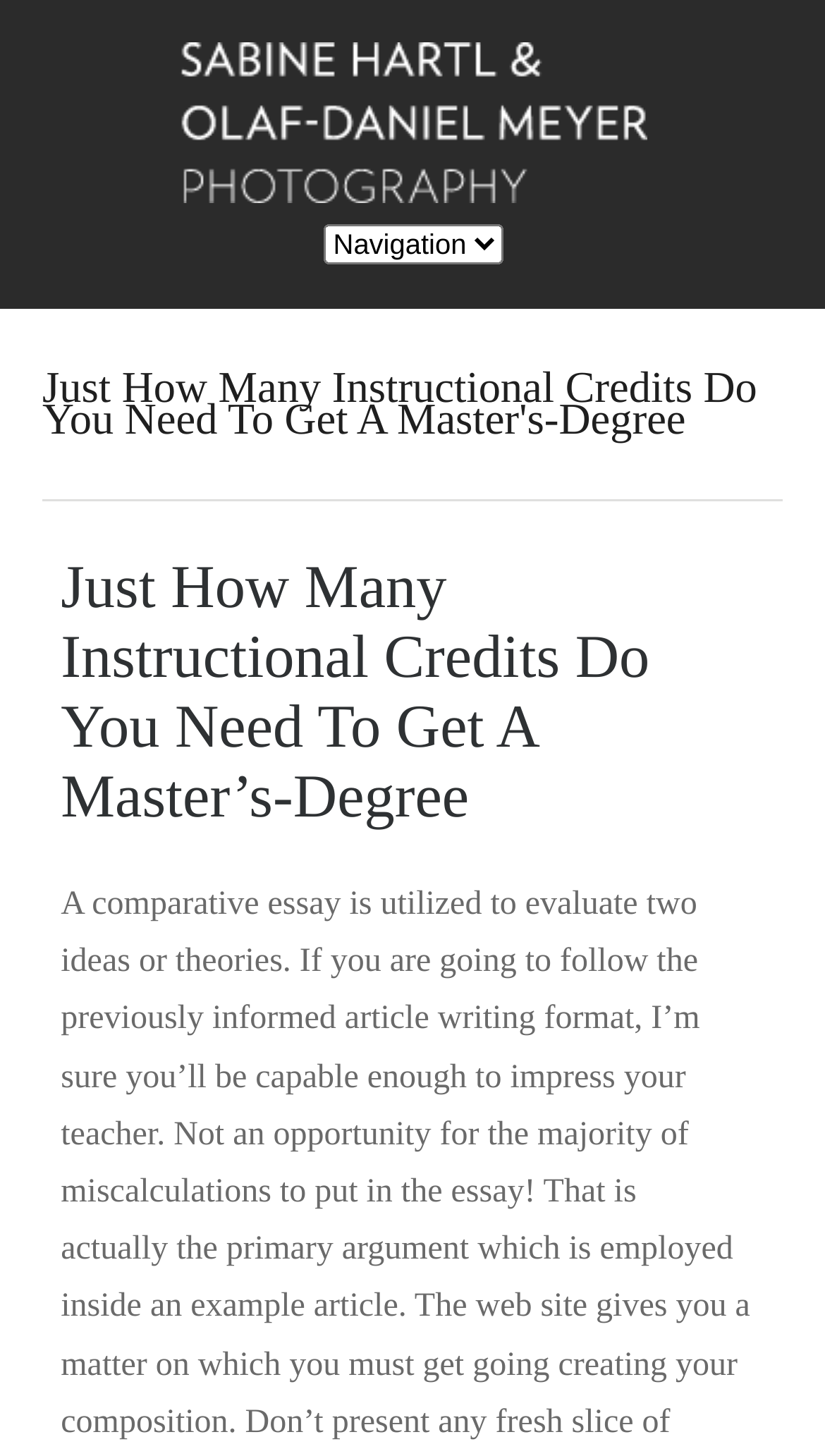What is the name of the photography website?
Based on the image, provide your answer in one word or phrase.

Hartl-Meyer Photography